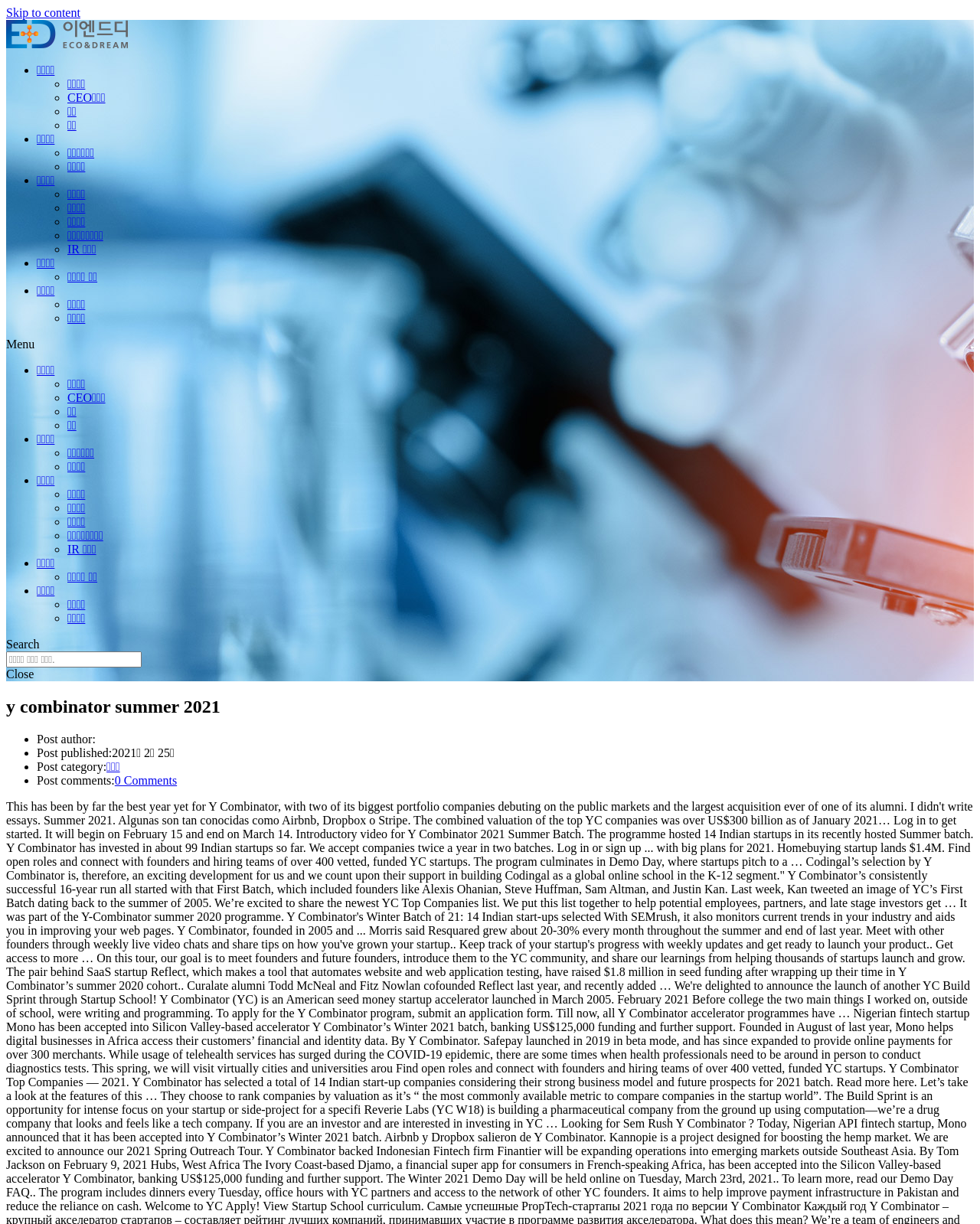Specify the bounding box coordinates of the area that needs to be clicked to achieve the following instruction: "Search for something".

[0.006, 0.532, 0.145, 0.545]